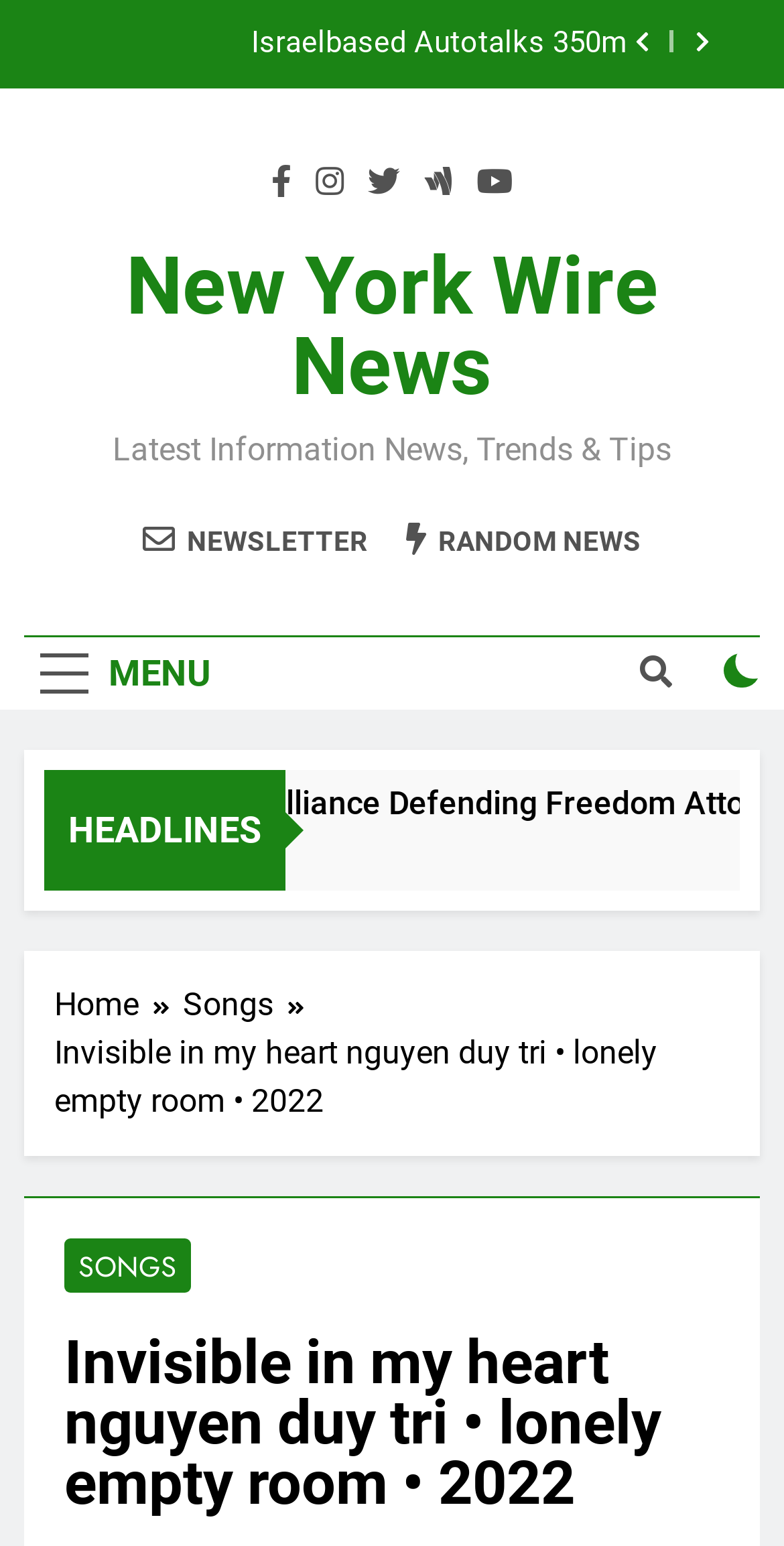Highlight the bounding box coordinates of the element you need to click to perform the following instruction: "Subscribe to the newsletter."

[0.182, 0.337, 0.469, 0.362]